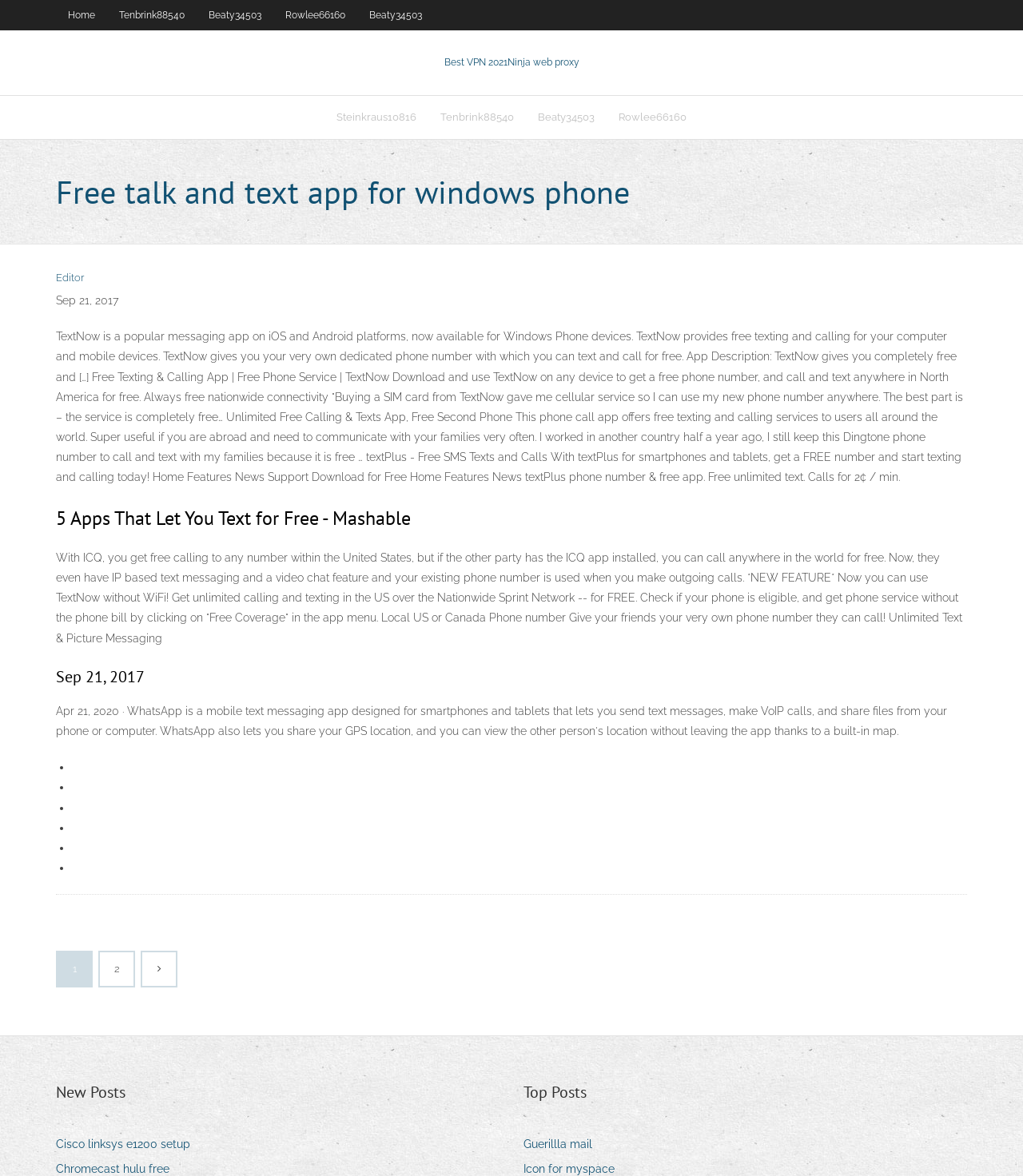Deliver a detailed narrative of the webpage's visual and textual elements.

This webpage appears to be a blog or article page focused on free talk and text apps for Windows Phone. At the top, there is a navigation menu with links to "Home", "Tenbrink88540", "Beaty34503", and "Rowlee66160". Below this menu, there is a prominent link to "Best VPN 2021Ninja web proxy" with a description "Best VPN 2021" and "VPN 2021" next to it.

On the left side of the page, there is a section with a heading "Free talk and text app for windows phone" and a link to "Editor" below it. Next to the heading, there is a date "Sep 21, 2017". Below the date, there is a long paragraph of text describing the TextNow app, which provides free texting and calling services.

Further down the page, there are several sections with headings, including "5 Apps That Let You Text for Free - Mashable" and another section with a heading "Sep 21, 2017". These sections appear to be discussing different free texting and calling apps, including ICQ and textPlus.

The page also features a list of bullet points, marked with "•" symbols, which may be a list of features or benefits of one of the apps. At the bottom of the page, there is a navigation section with links to "Записи" (which means "Records" in Russian), "2", and an icon. This section also includes headings "New Posts" and "Top Posts" with links to "Cisco linksys e1200 setup" and "Guerillla mail" respectively.